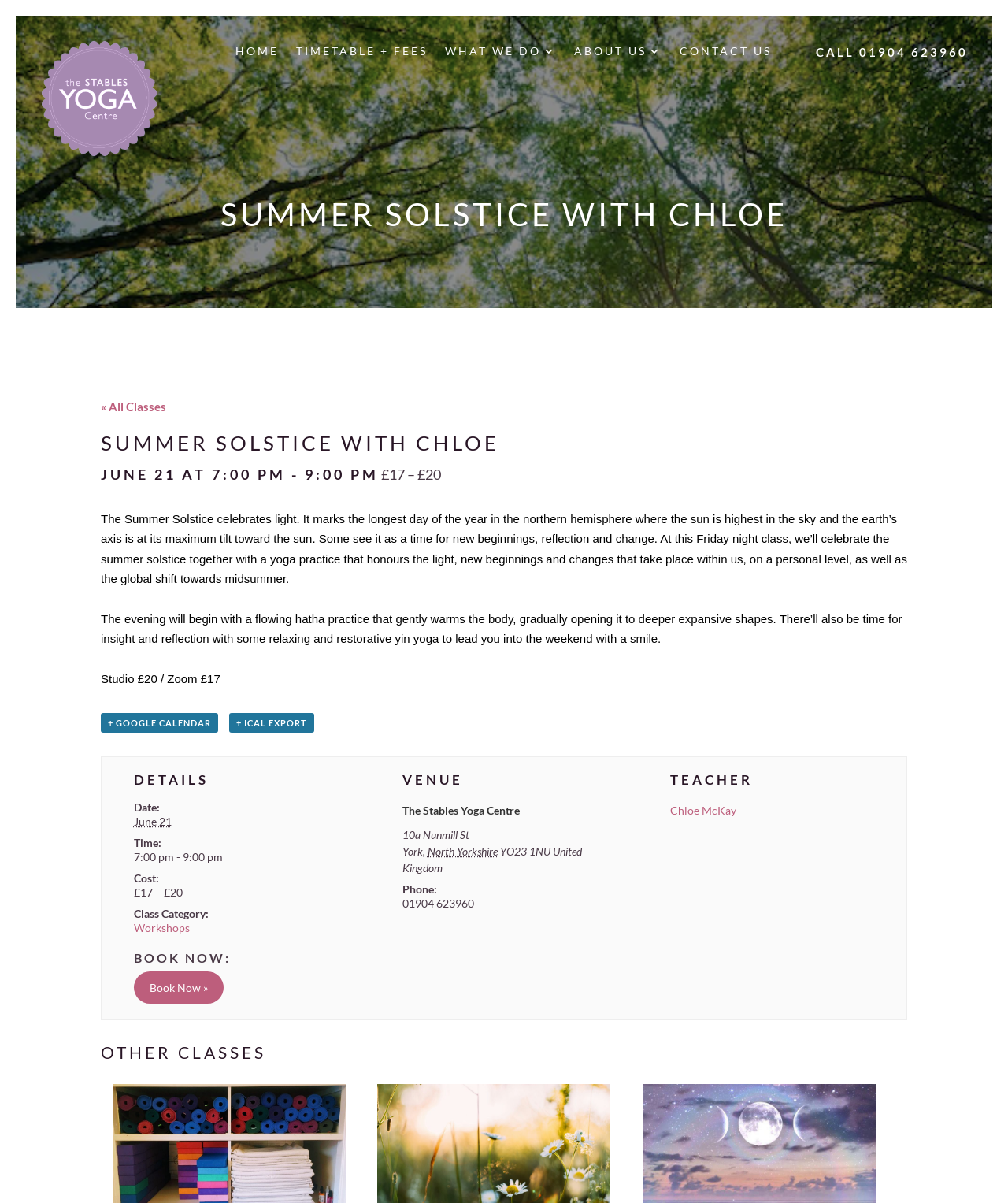Provide the bounding box coordinates of the area you need to click to execute the following instruction: "Explore the 'BSH' category".

None